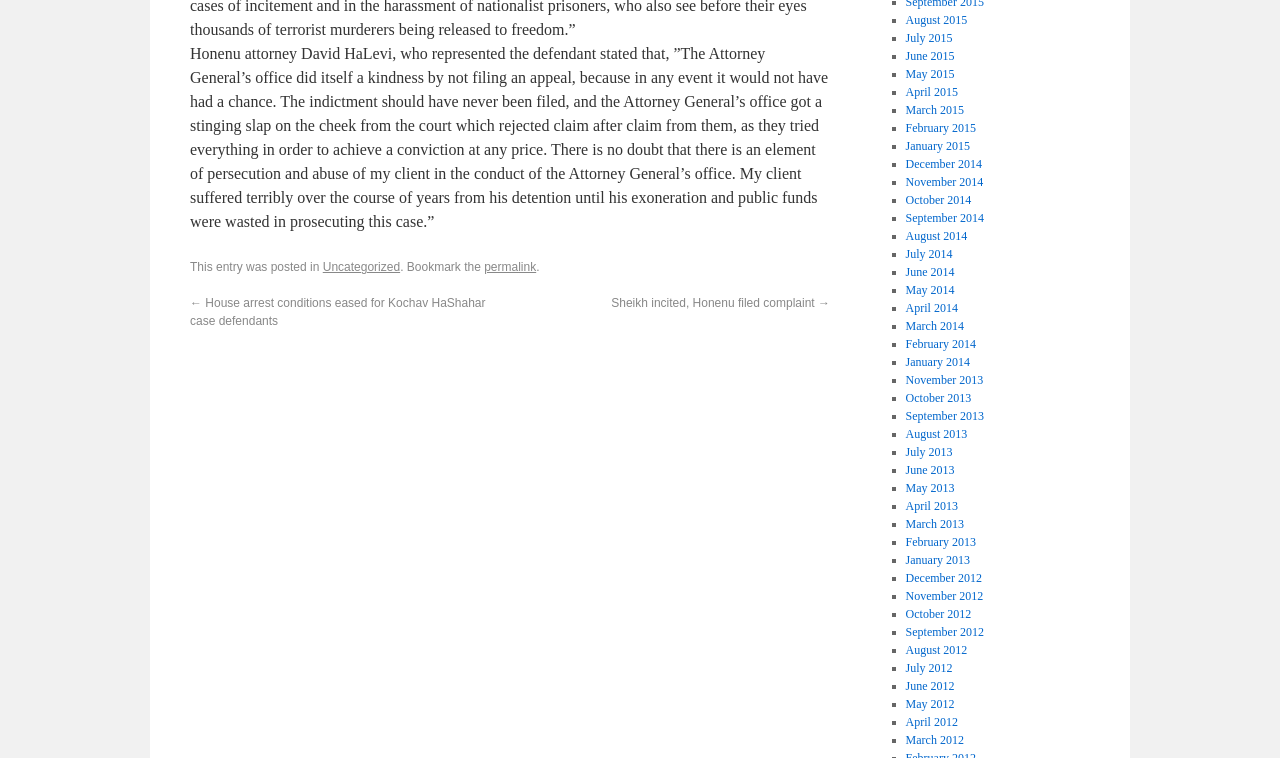What is the occupation of David HaLevi?
Use the image to give a comprehensive and detailed response to the question.

Based on the text in the StaticText element with ID 318, David HaLevi is referred to as an attorney who represented the defendant.